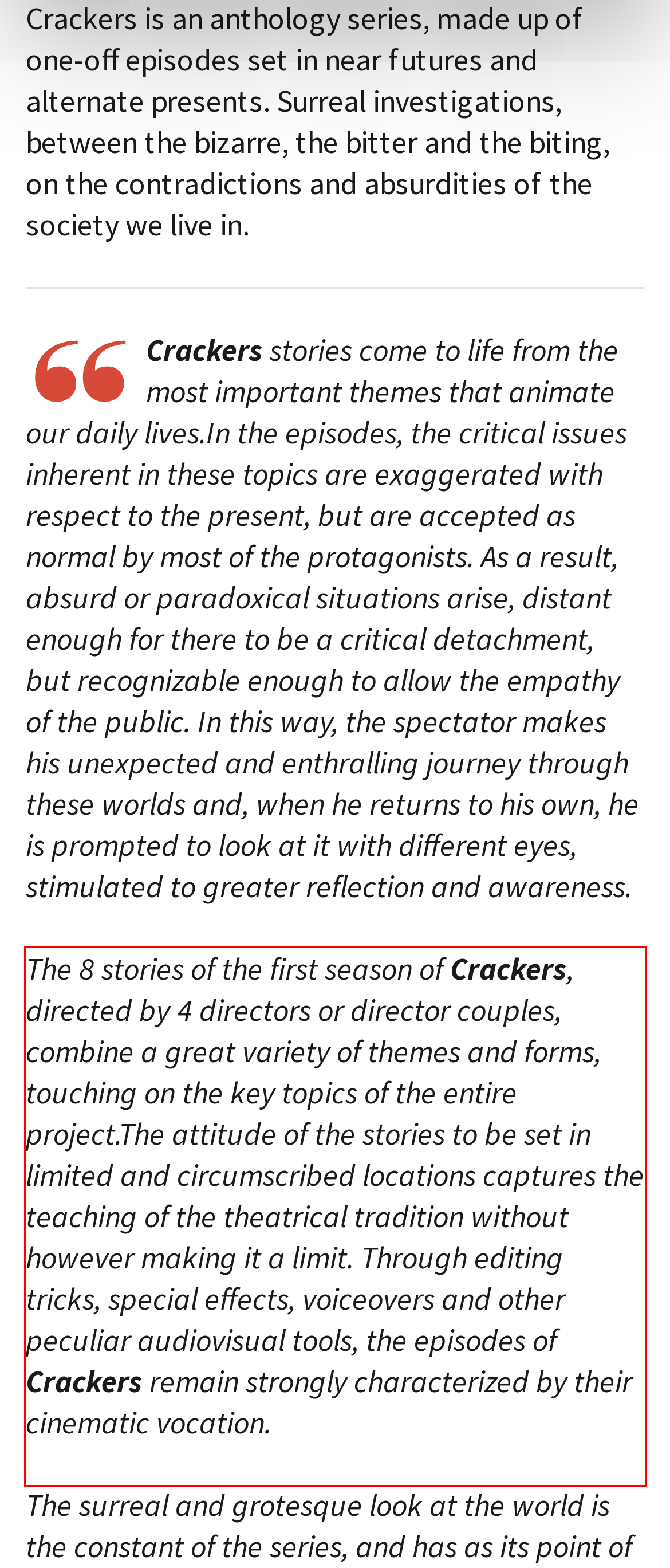Please analyze the provided webpage screenshot and perform OCR to extract the text content from the red rectangle bounding box.

The 8 stories of the first season of Crackers, directed by 4 directors or director couples, combine a great variety of themes and forms, touching on the key topics of the entire project.The attitude of the stories to be set in limited and circumscribed locations captures the teaching of the theatrical tradition without however making it a limit. Through editing tricks, special effects, voiceovers and other peculiar audiovisual tools, the episodes of Crackers remain strongly characterized by their cinematic vocation.